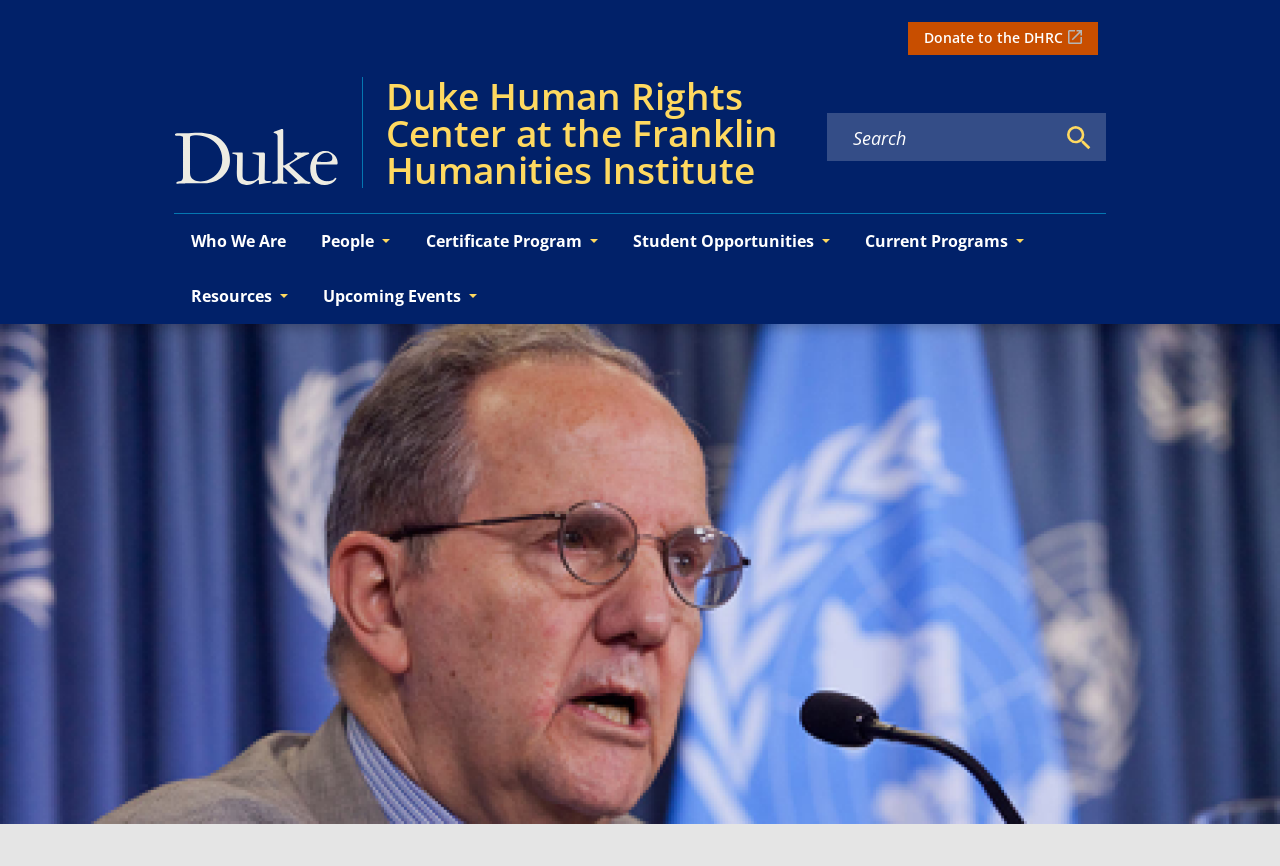What is the name of the award winner?
Look at the image and answer the question with a single word or phrase.

Mendez